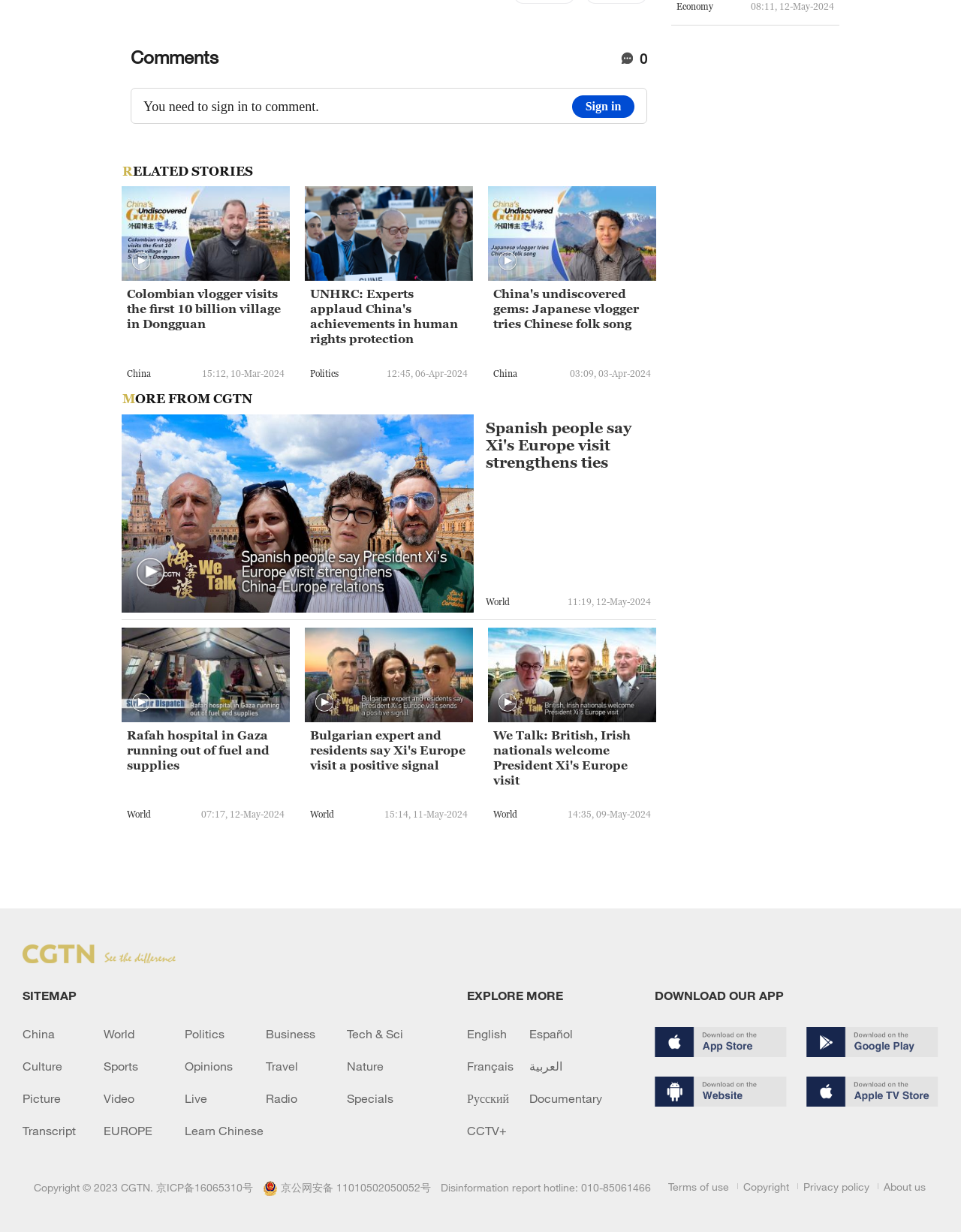Show the bounding box coordinates of the element that should be clicked to complete the task: "Click the 'Politics' link".

[0.323, 0.298, 0.352, 0.308]